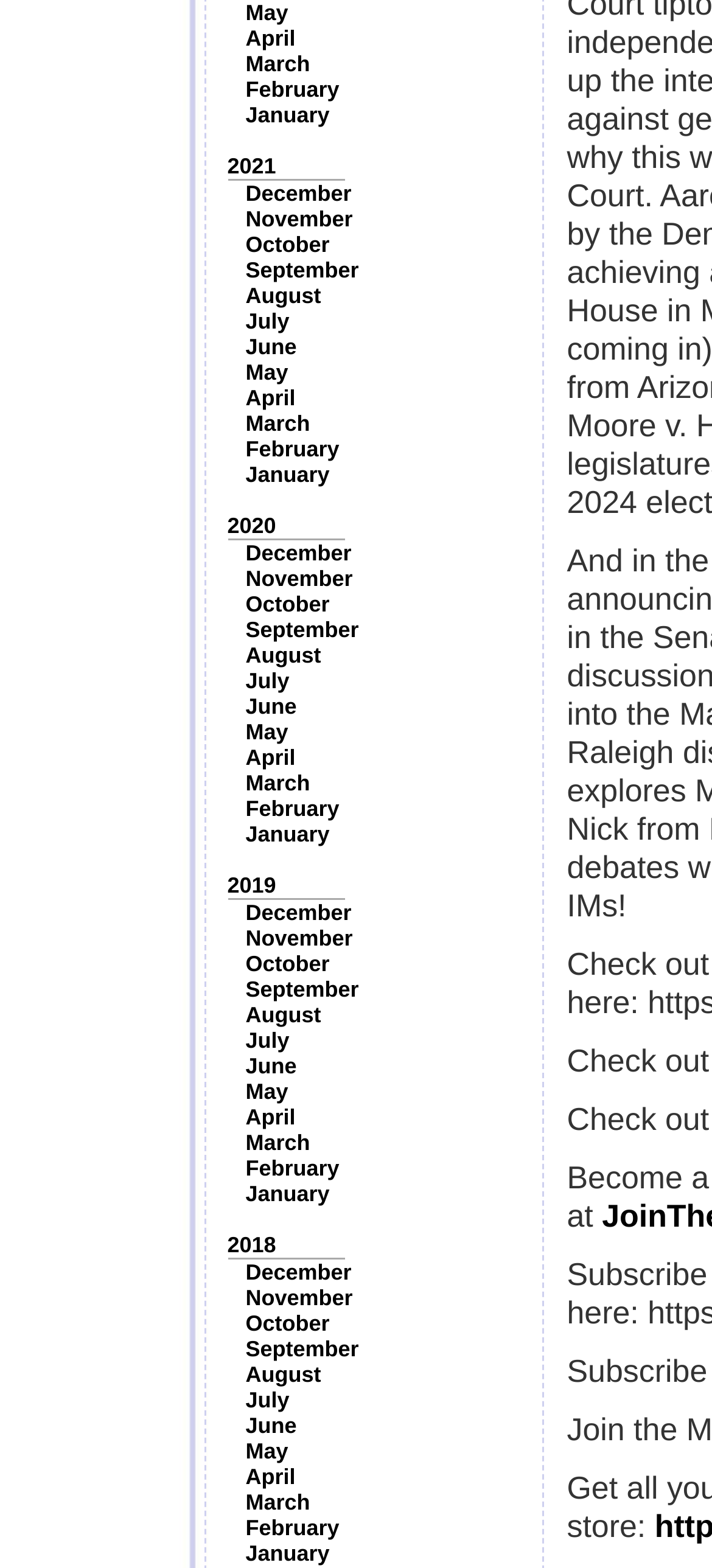Locate the bounding box coordinates of the element that needs to be clicked to carry out the instruction: "Contact Us". The coordinates should be given as four float numbers ranging from 0 to 1, i.e., [left, top, right, bottom].

None